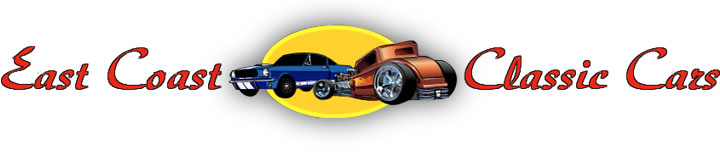Elaborate on all the elements present in the image.

The image features a vibrant and catchy logo for "East Coast Classic Cars." At the center, a yellow circle serves as a backdrop, showcasing two classic cars: a blue muscle car on the left and a stylish orange hot rod on the right. The bold, red text reads "East Coast Classic Cars," emphasizing the business's focus on vintage and classic vehicles. This logo effectively captures the essence of automotive nostalgia and elegance, appealing to car enthusiasts and collectors alike.